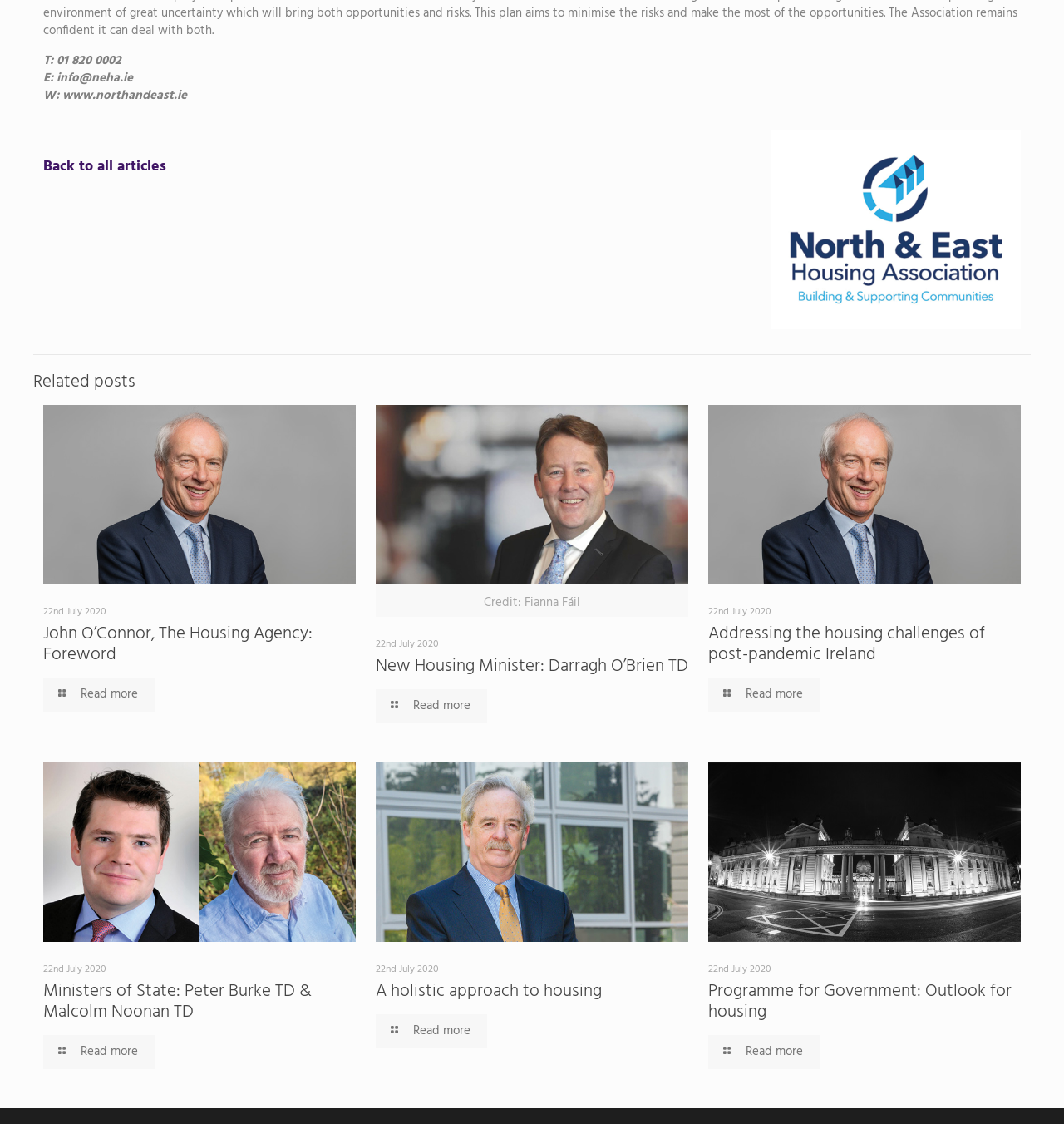Highlight the bounding box coordinates of the element that should be clicked to carry out the following instruction: "Click on 'Back to all articles'". The coordinates must be given as four float numbers ranging from 0 to 1, i.e., [left, top, right, bottom].

[0.041, 0.138, 0.156, 0.159]